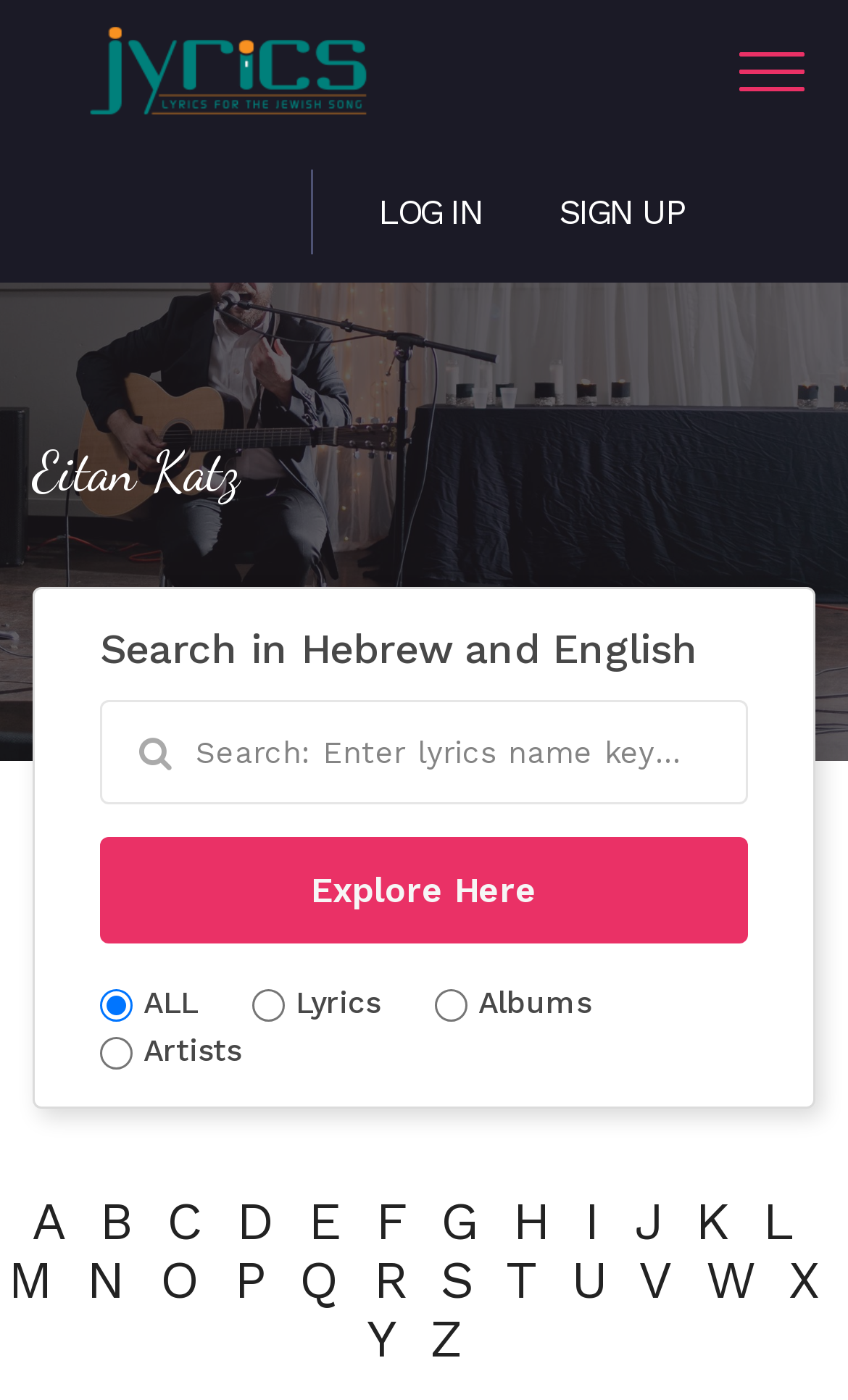How many search options are available?
Please craft a detailed and exhaustive response to the question.

I analyzed the search section of the webpage and found four radio buttons with corresponding text labels: 'ALL', 'Lyrics', 'Albums', and 'Artists'. These radio buttons are used to filter search results, and there are four options available.